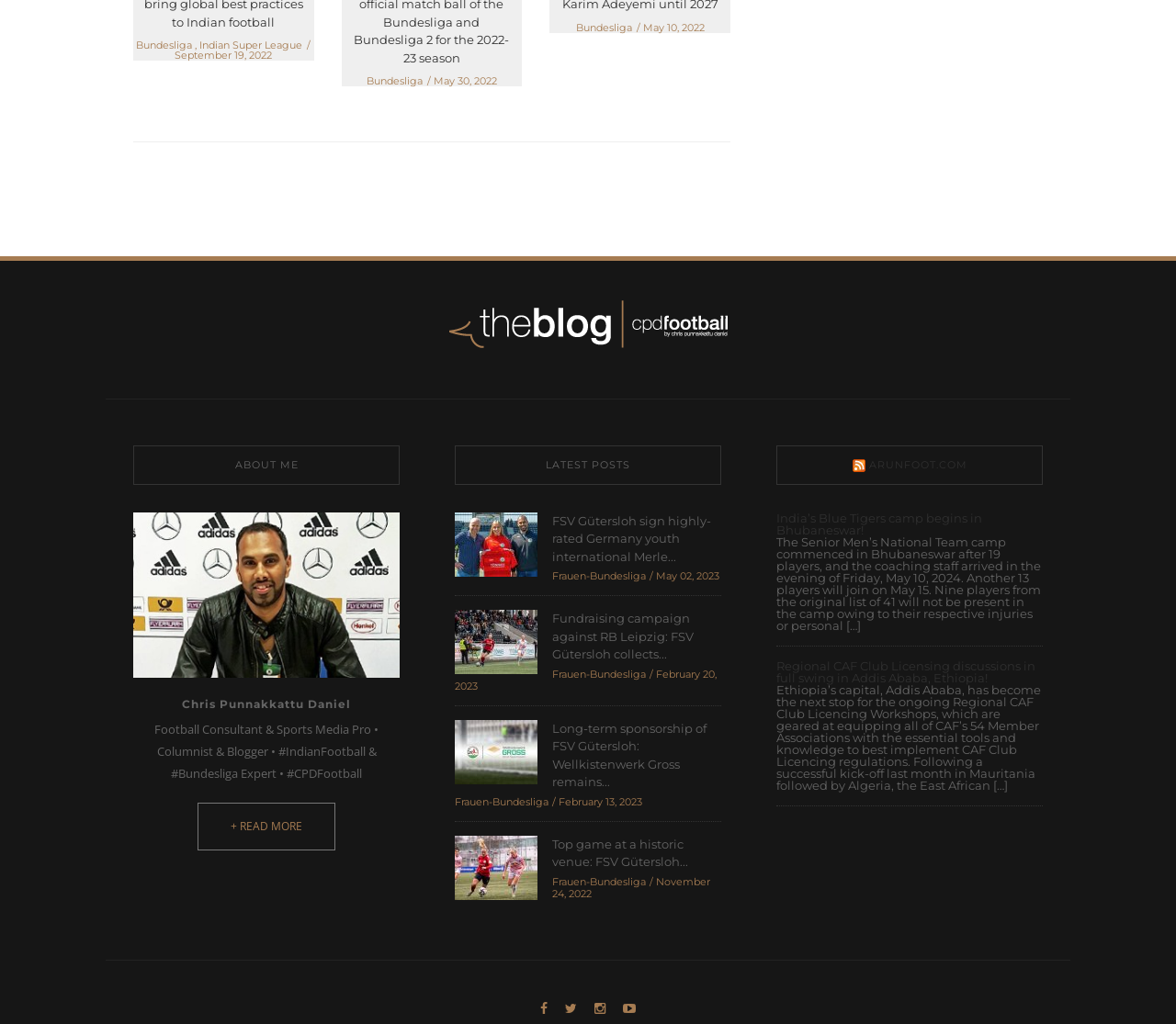What is the date of the latest post?
Based on the screenshot, answer the question with a single word or phrase.

May 02, 2023